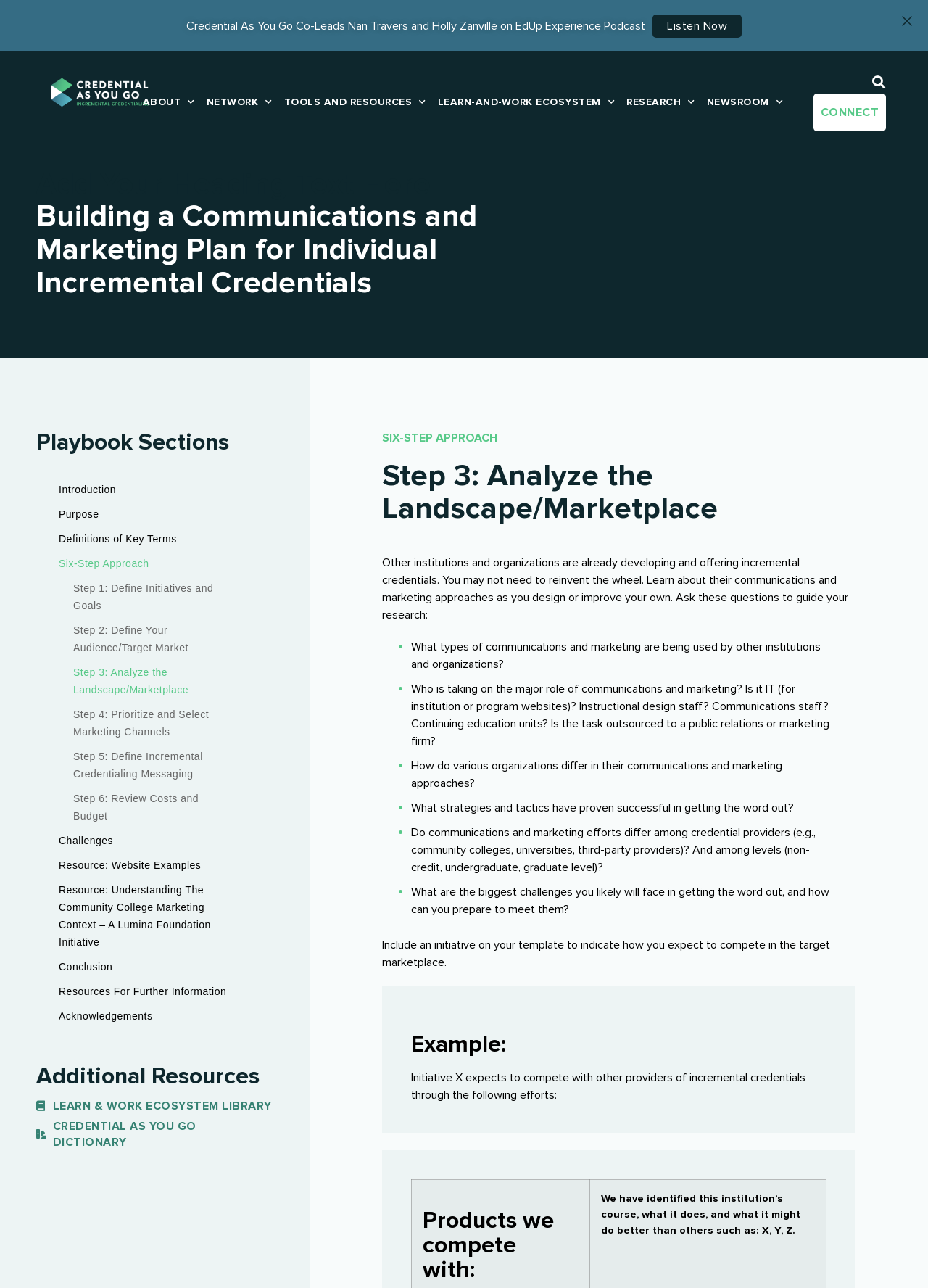Can you identify the bounding box coordinates of the clickable region needed to carry out this instruction: 'Listen to the podcast'? The coordinates should be four float numbers within the range of 0 to 1, stated as [left, top, right, bottom].

[0.703, 0.011, 0.799, 0.029]